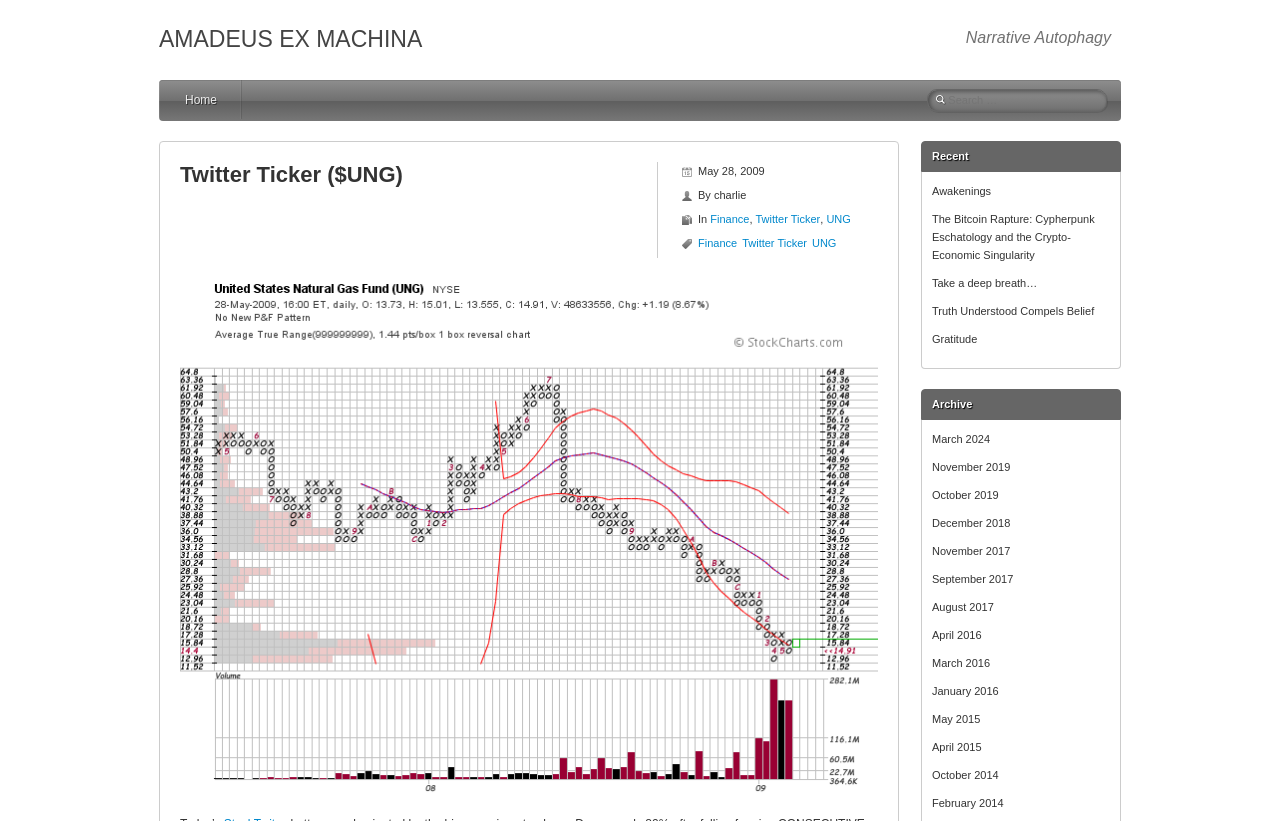Locate the primary heading on the webpage and return its text.

AMADEUS EX MACHINA